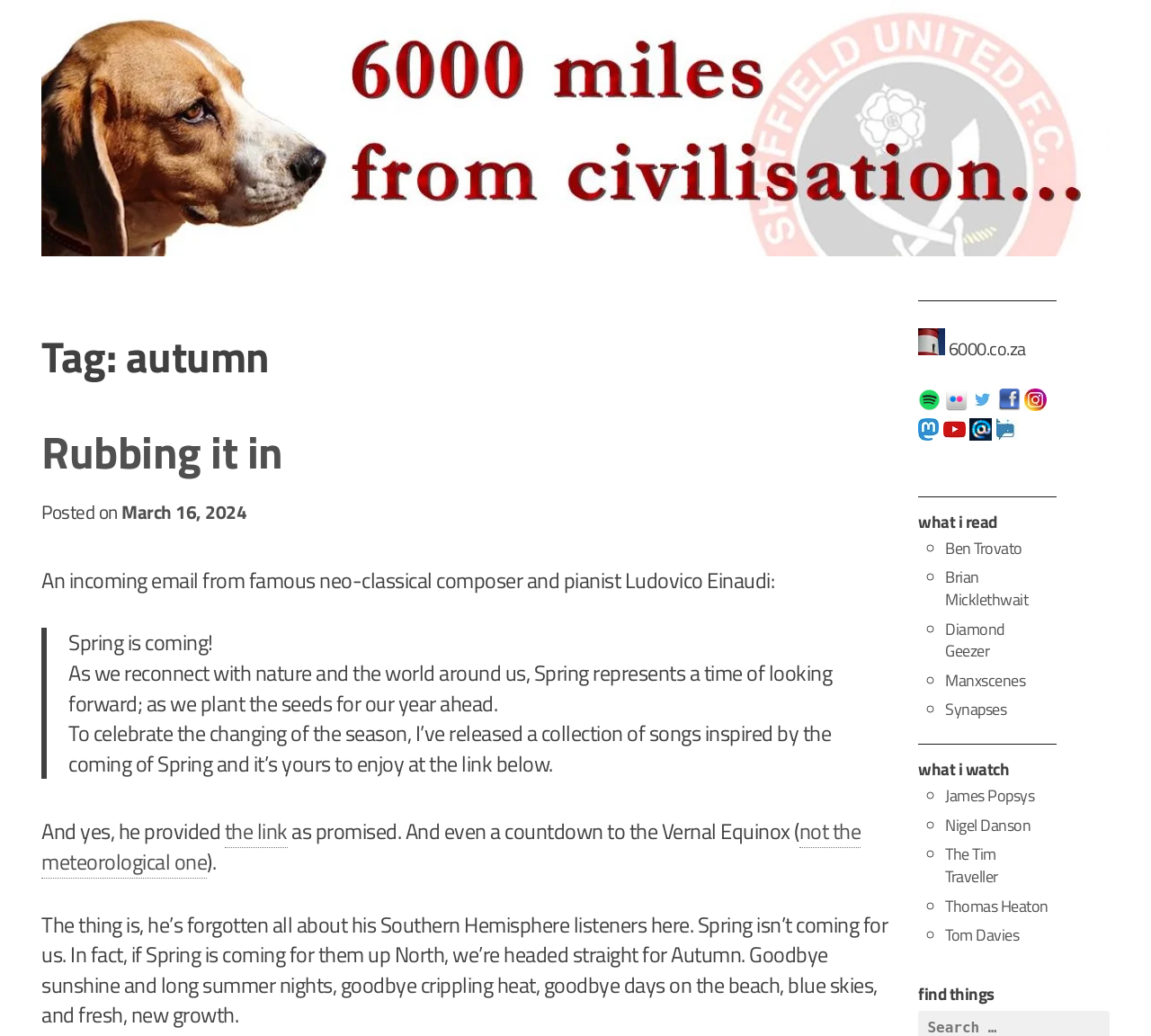Please identify the bounding box coordinates of the region to click in order to complete the task: "Click the link to read 'Rubbing it in'". The coordinates must be four float numbers between 0 and 1, specified as [left, top, right, bottom].

[0.036, 0.403, 0.246, 0.47]